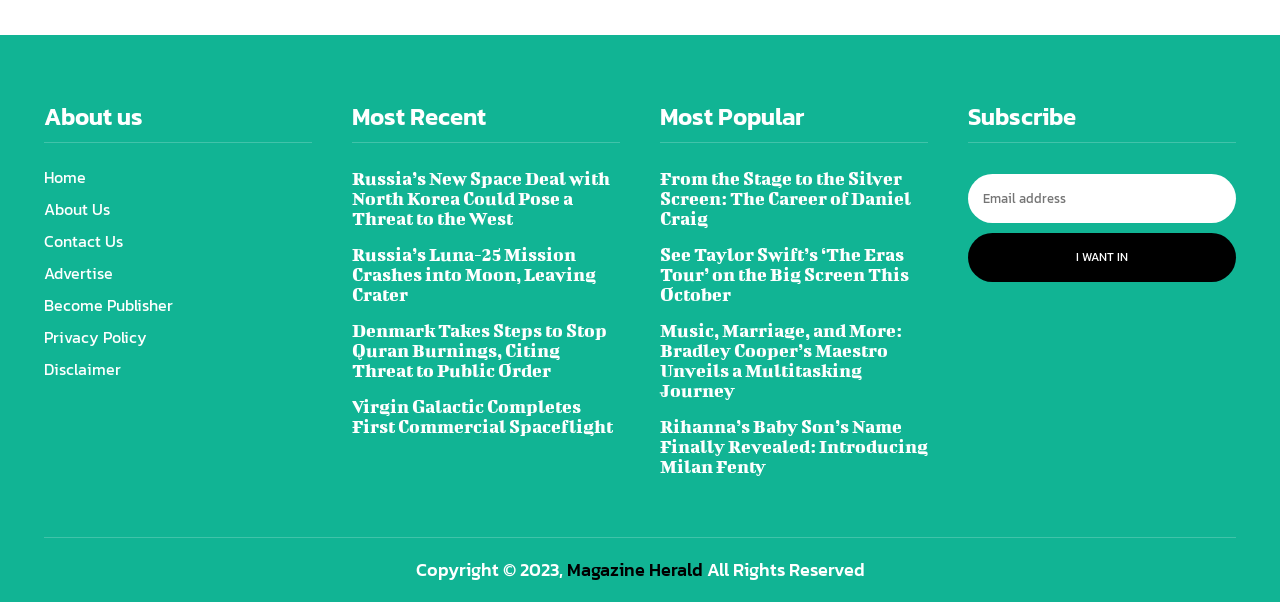Provide your answer in one word or a succinct phrase for the question: 
What is the name of the magazine mentioned in the footer?

Magazine Herald